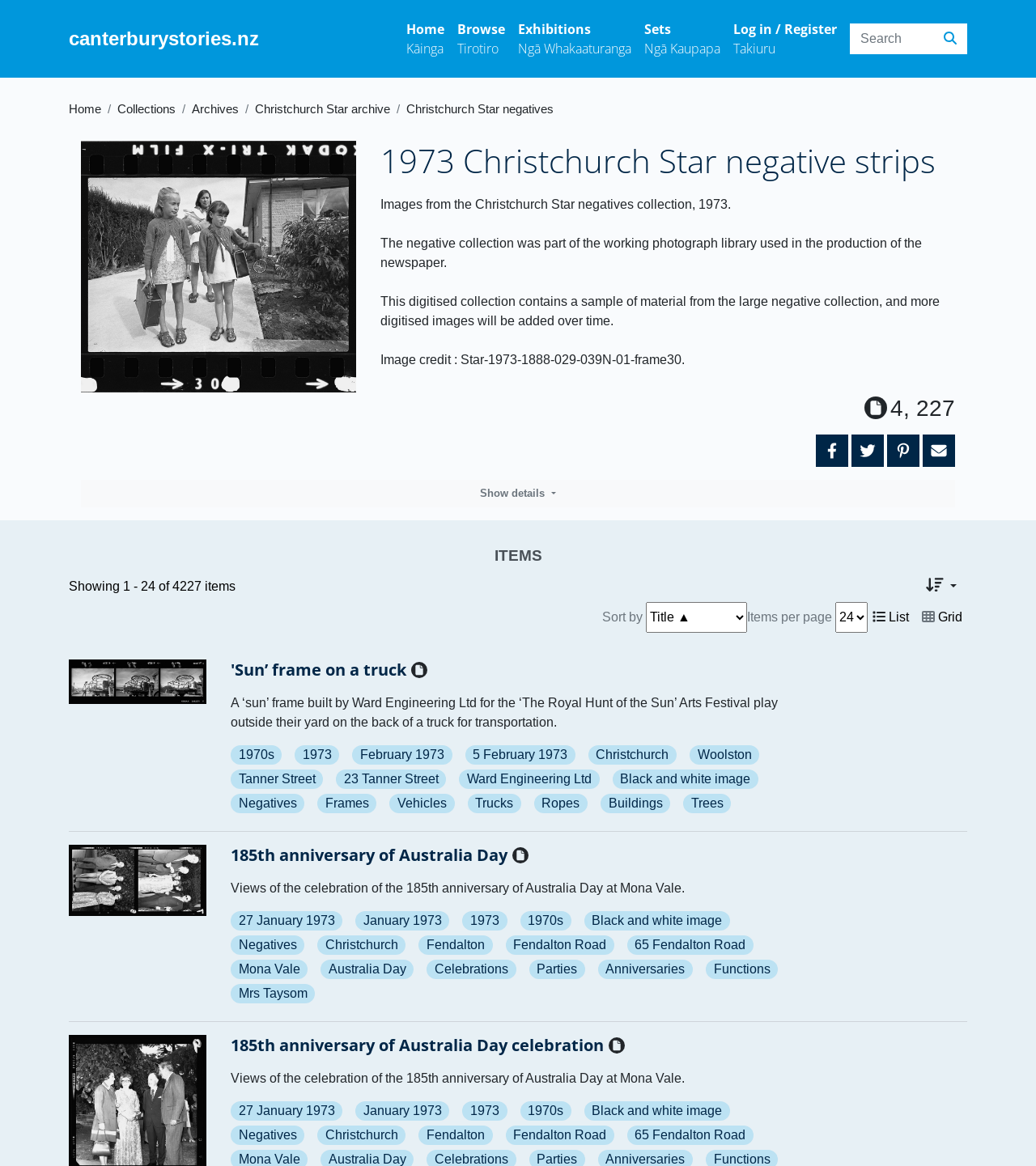Determine the main heading text of the webpage.

1973 Christchurch Star negative strips